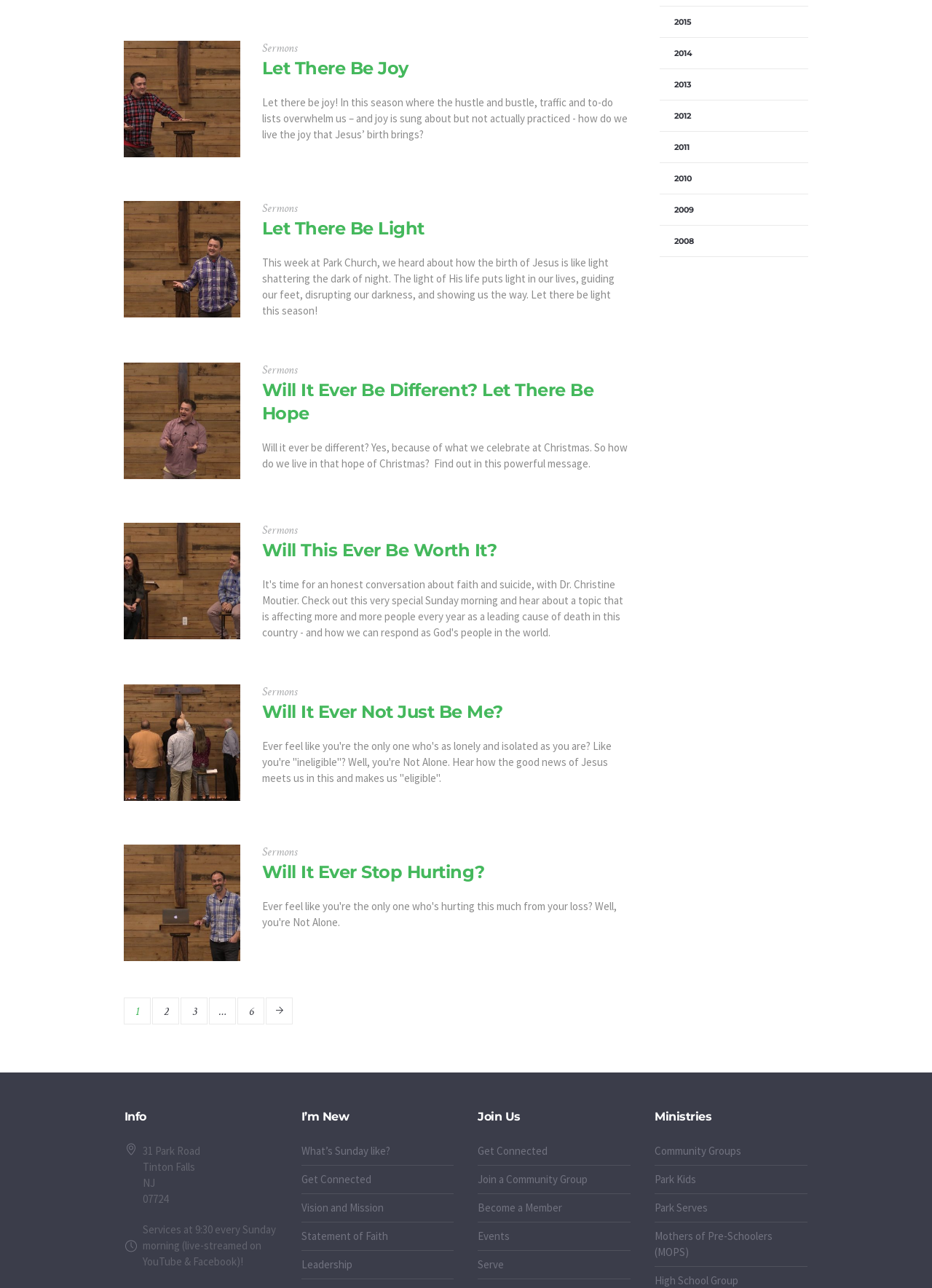Highlight the bounding box coordinates of the element that should be clicked to carry out the following instruction: "Learn about the church's vision and mission". The coordinates must be given as four float numbers ranging from 0 to 1, i.e., [left, top, right, bottom].

[0.323, 0.932, 0.411, 0.943]